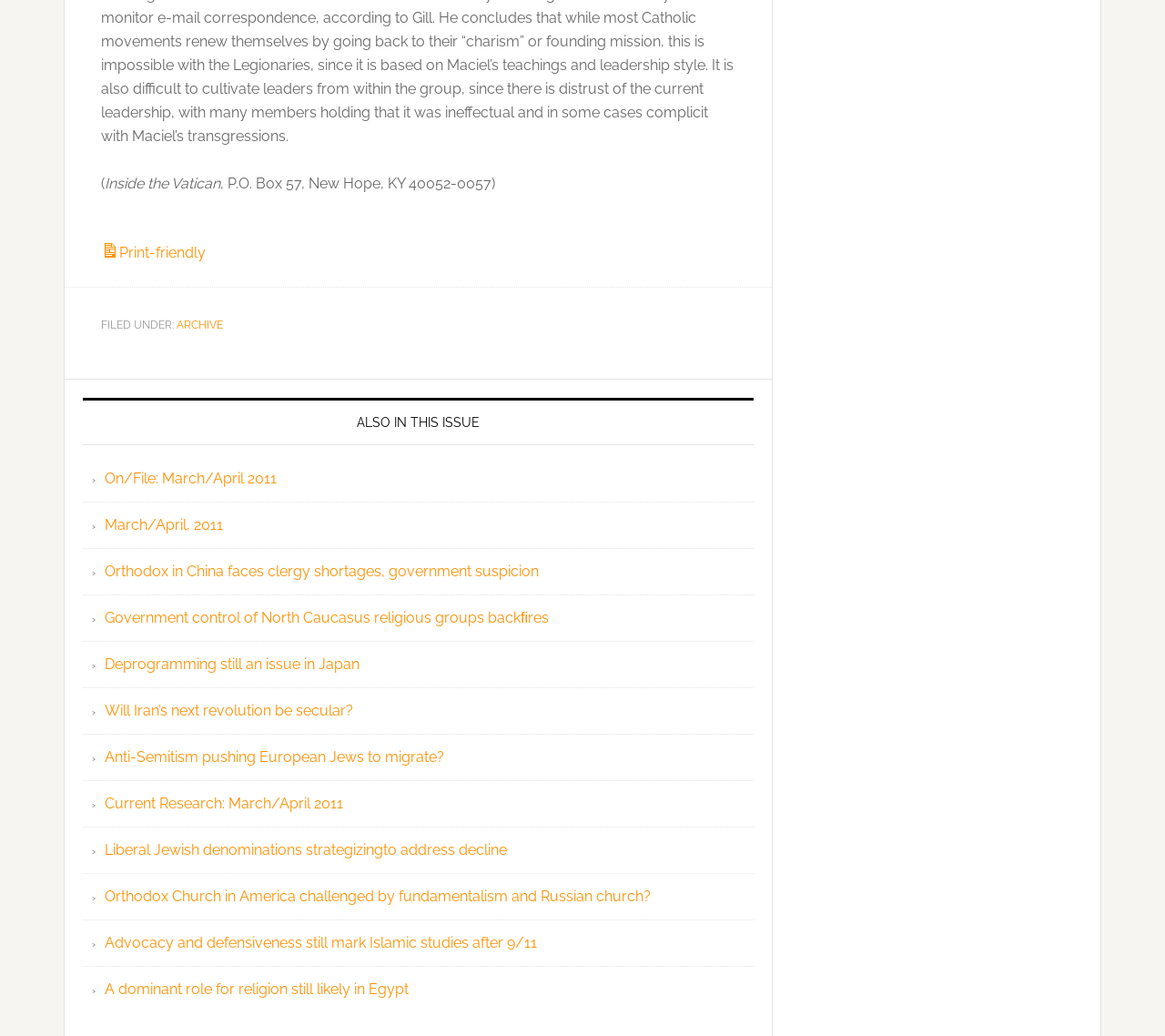Please specify the bounding box coordinates of the clickable region necessary for completing the following instruction: "Click on the About link". The coordinates must consist of four float numbers between 0 and 1, i.e., [left, top, right, bottom].

None